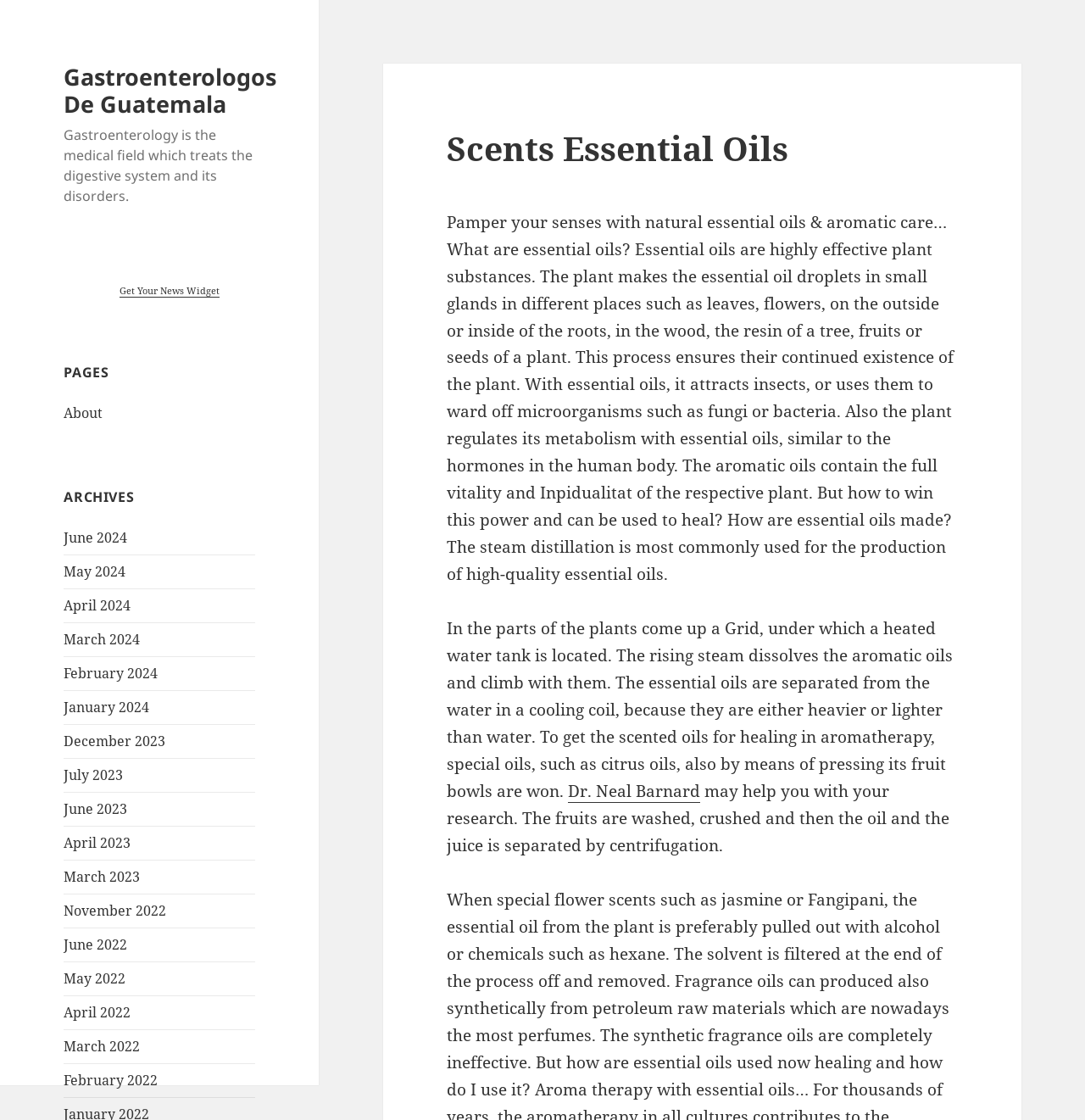Specify the bounding box coordinates of the area to click in order to follow the given instruction: "Visit the 'June 2024' archives."

[0.059, 0.472, 0.117, 0.488]